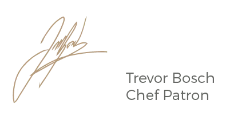What does the signature reflect?
Please give a detailed and elaborate answer to the question based on the image.

The stylized signature of Trevor Bosch reflects a blend of artistry and professionalism, which is indicative of his expertise and reputation in the culinary world.